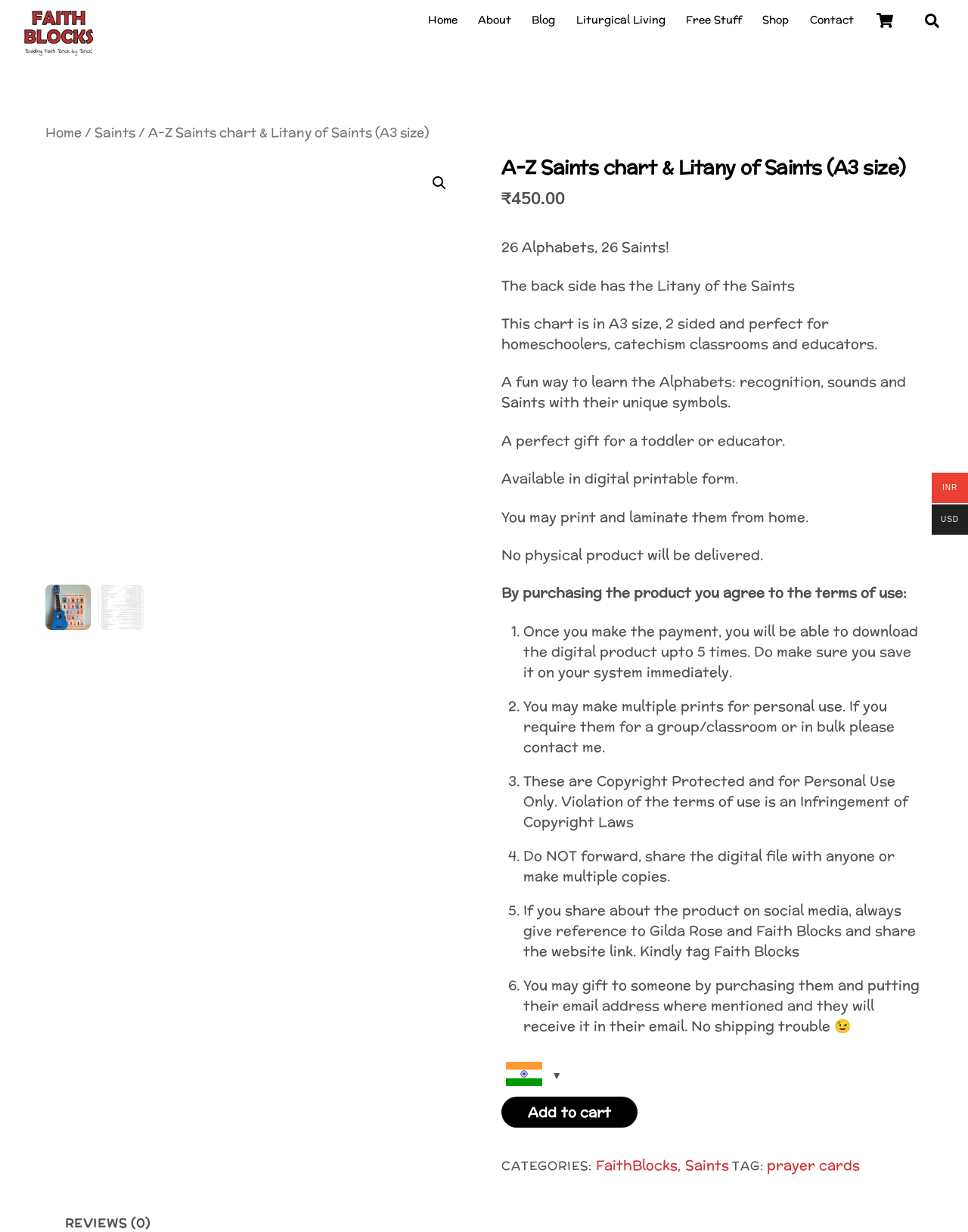Please identify and generate the text content of the webpage's main heading.

A-Z Saints chart & Litany of Saints (A3 size)